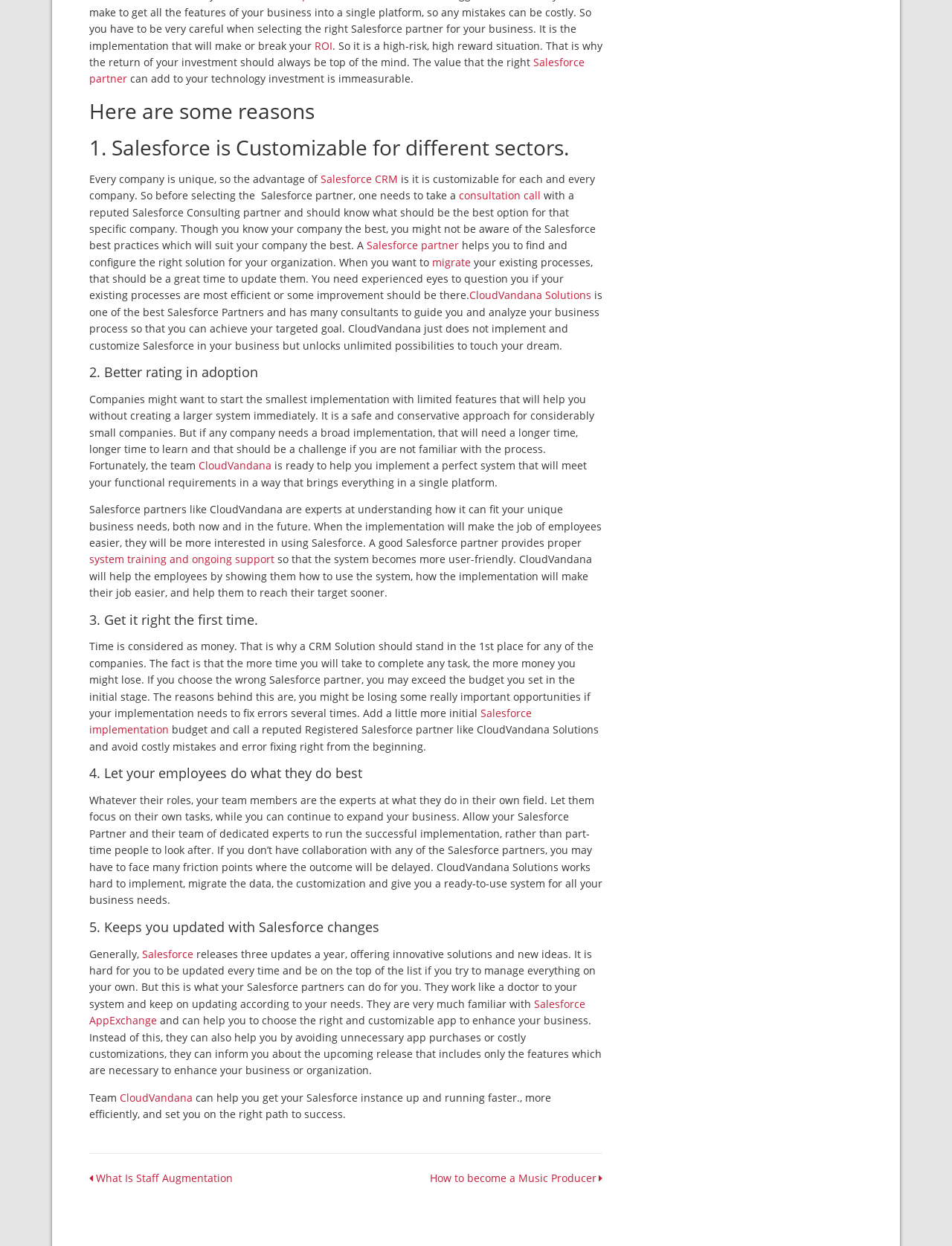Please provide the bounding box coordinates for the element that needs to be clicked to perform the instruction: "Read more about 'Salesforce partner'". The coordinates must consist of four float numbers between 0 and 1, formatted as [left, top, right, bottom].

[0.094, 0.044, 0.614, 0.069]